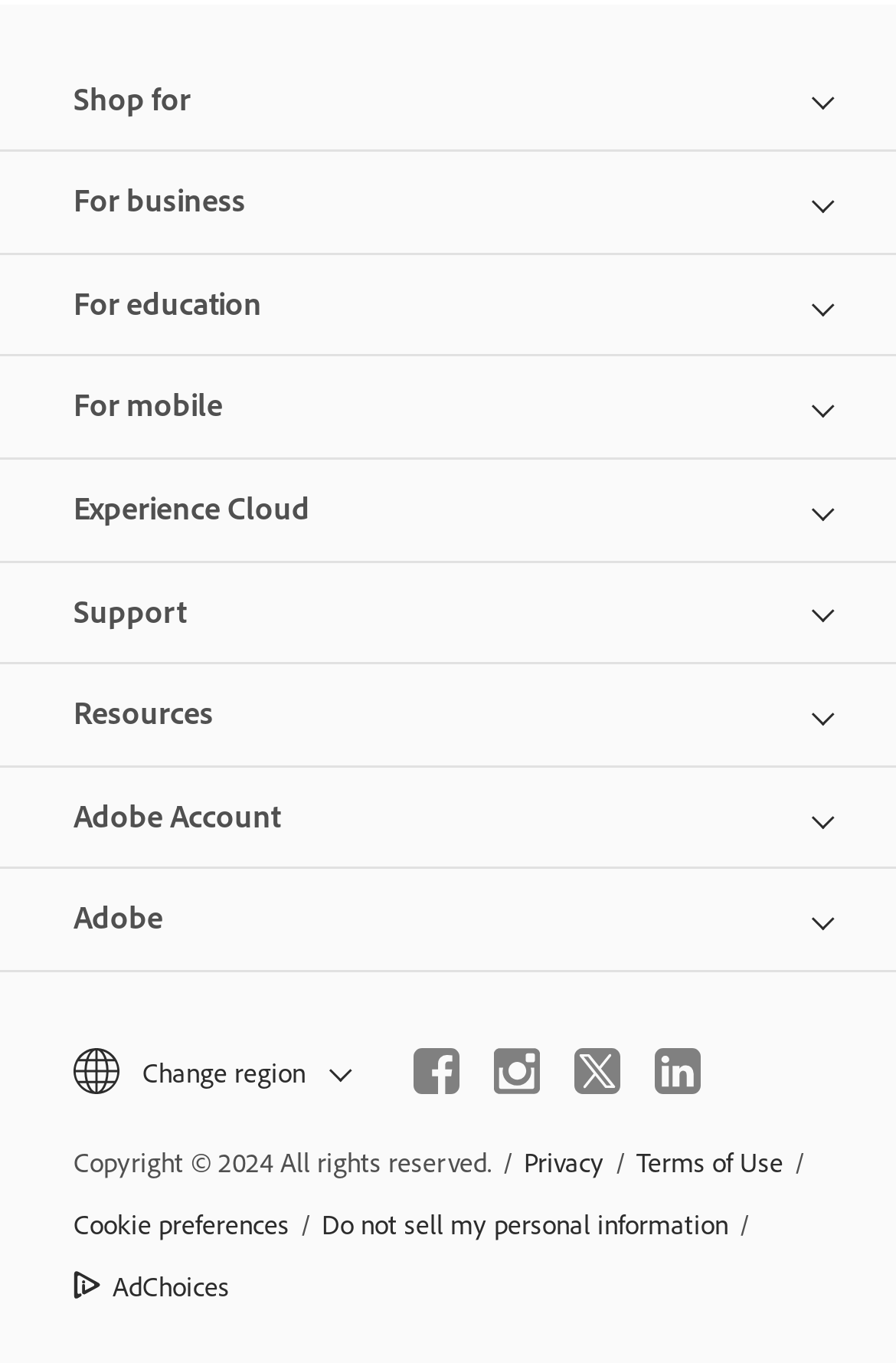Answer the question in a single word or phrase:
What is the last item in the top menu?

Adobe